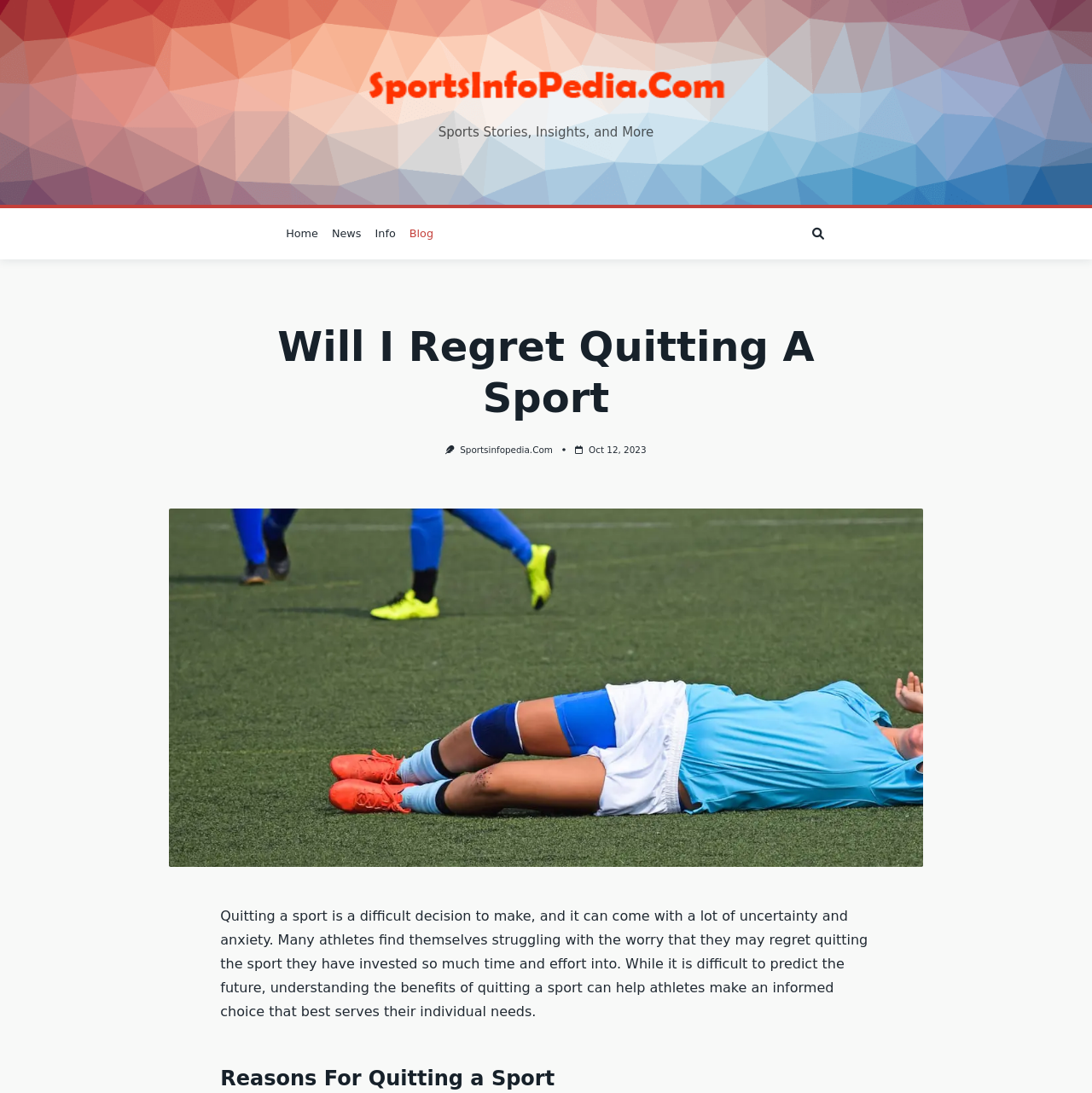Carefully observe the image and respond to the question with a detailed answer:
How many sections are there in the article?

The article appears to have two main sections: the introduction, which discusses the difficulties of quitting a sport, and the section titled 'Reasons For Quitting a Sport', which likely explores the benefits of quitting a sport.